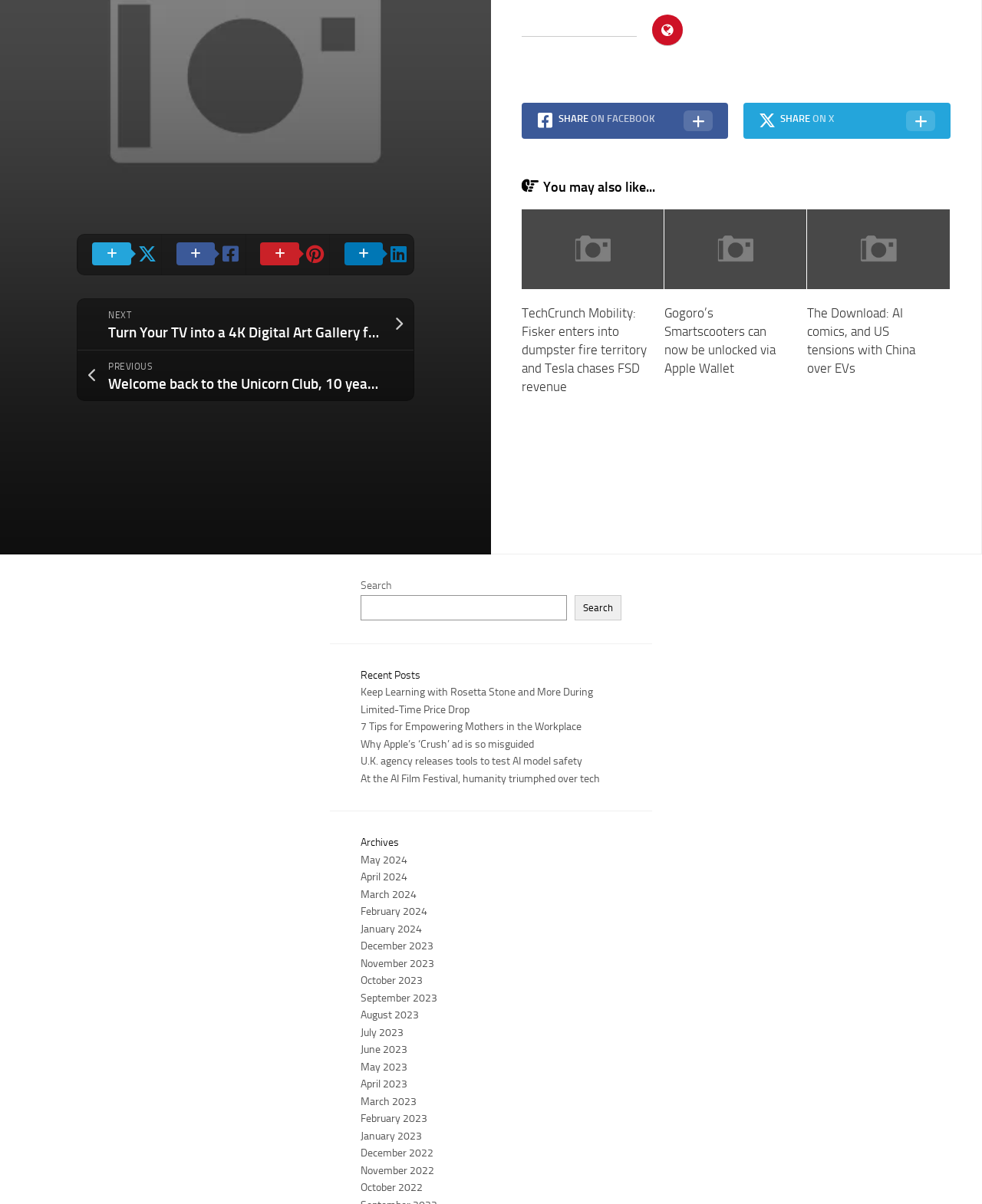Based on the provided description, "September 2023", find the bounding box of the corresponding UI element in the screenshot.

[0.367, 0.823, 0.445, 0.834]